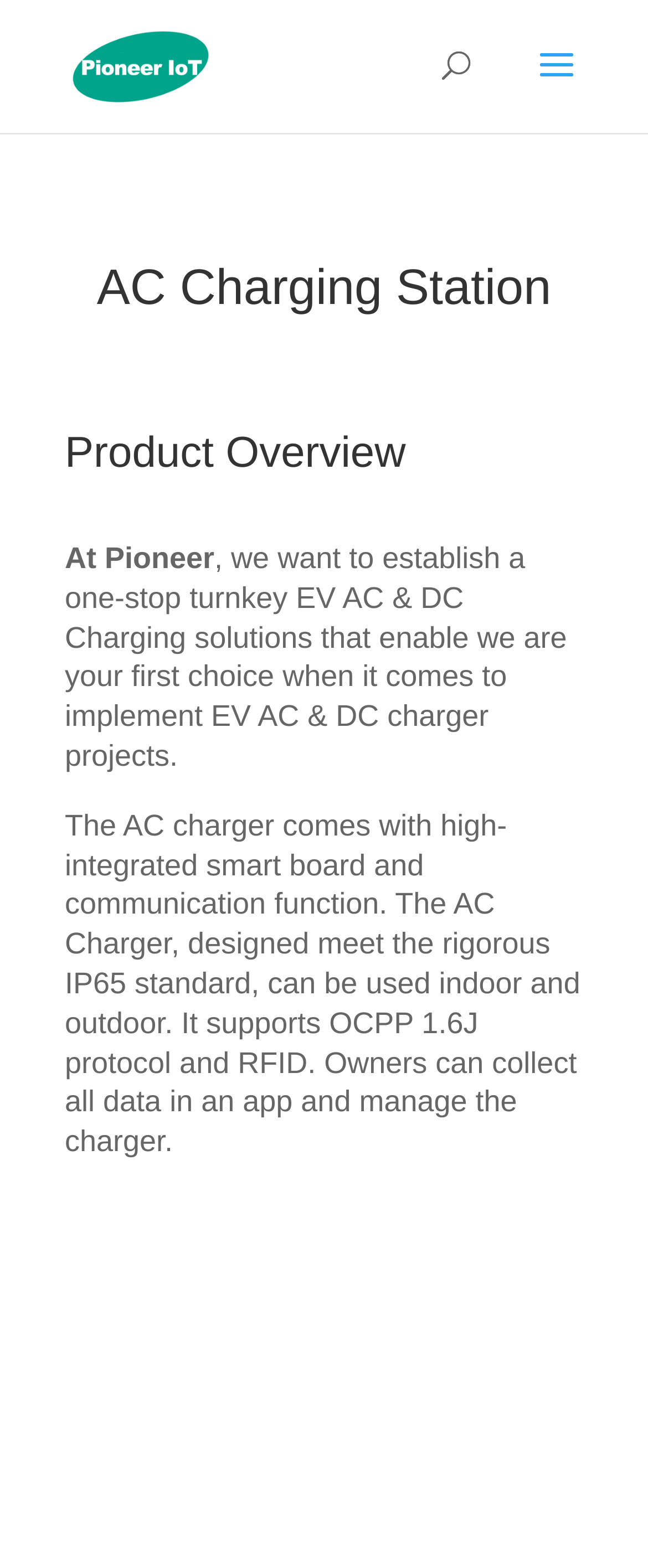Identify the text that serves as the heading for the webpage and generate it.

AC Charging Station